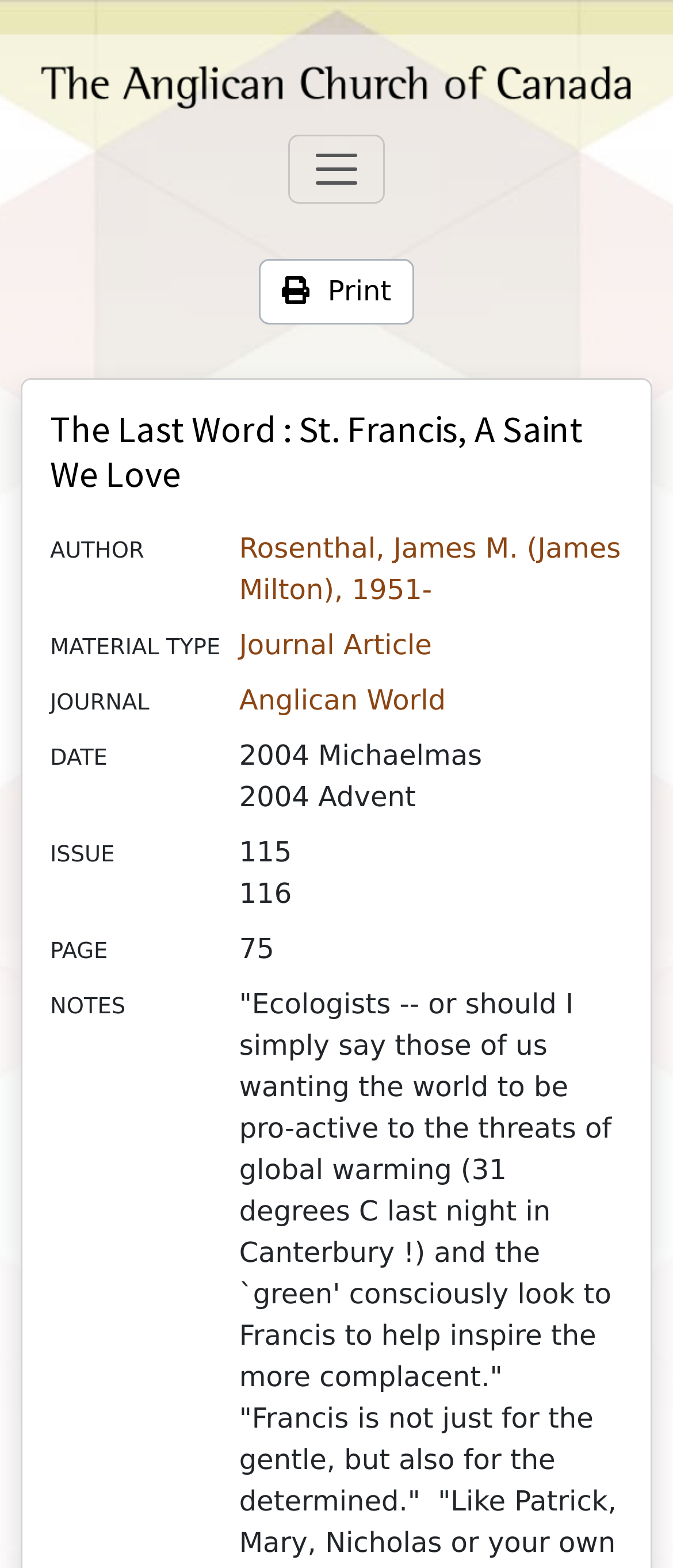What is the page number of this article?
Answer the question with a thorough and detailed explanation.

I found the answer by examining the description list with the term 'PAGE' and the corresponding detail is a static text with the value '75'.